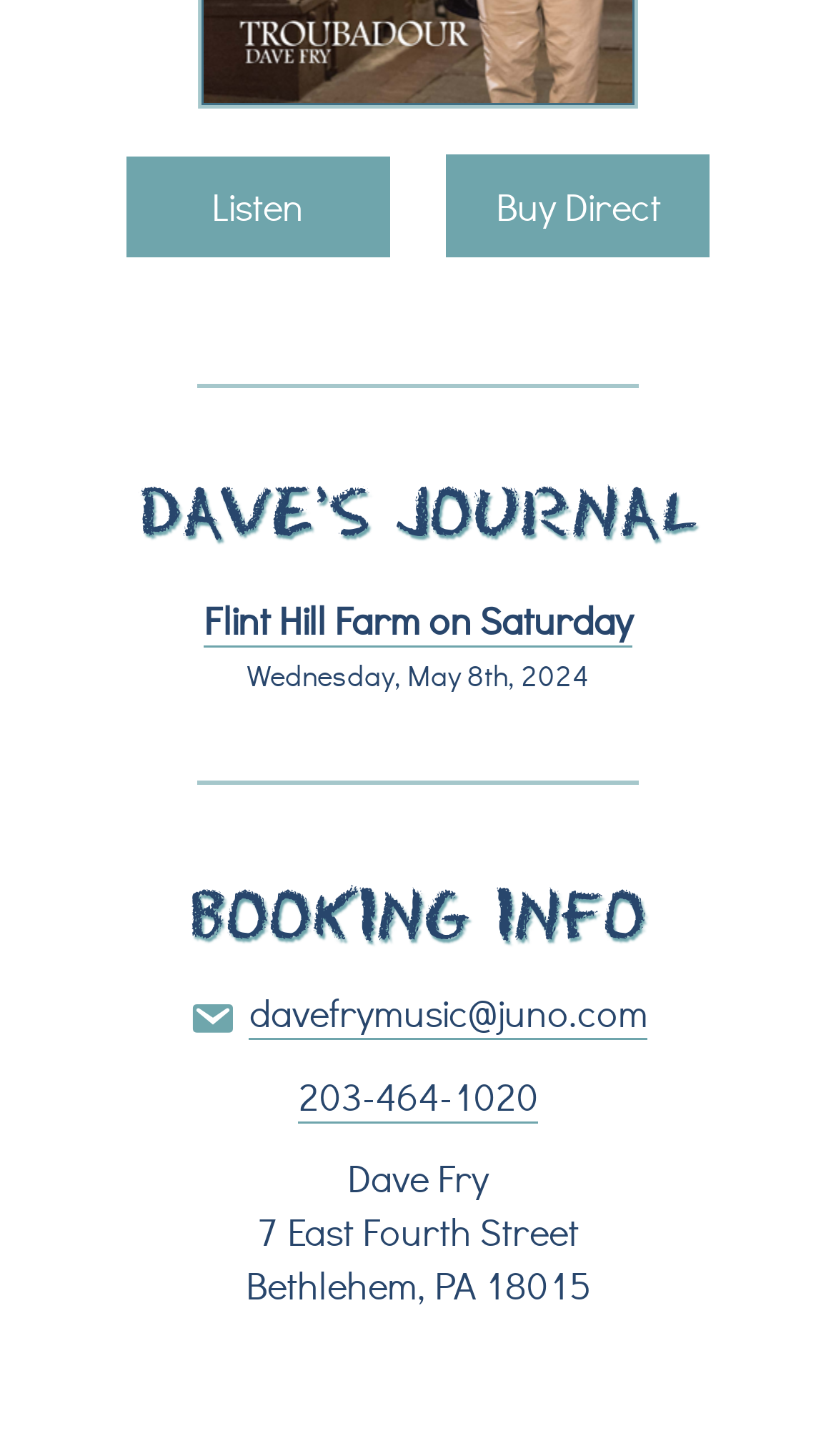Determine the bounding box coordinates (top-left x, top-left y, bottom-right x, bottom-right y) of the UI element described in the following text: Listen

[0.15, 0.108, 0.466, 0.177]